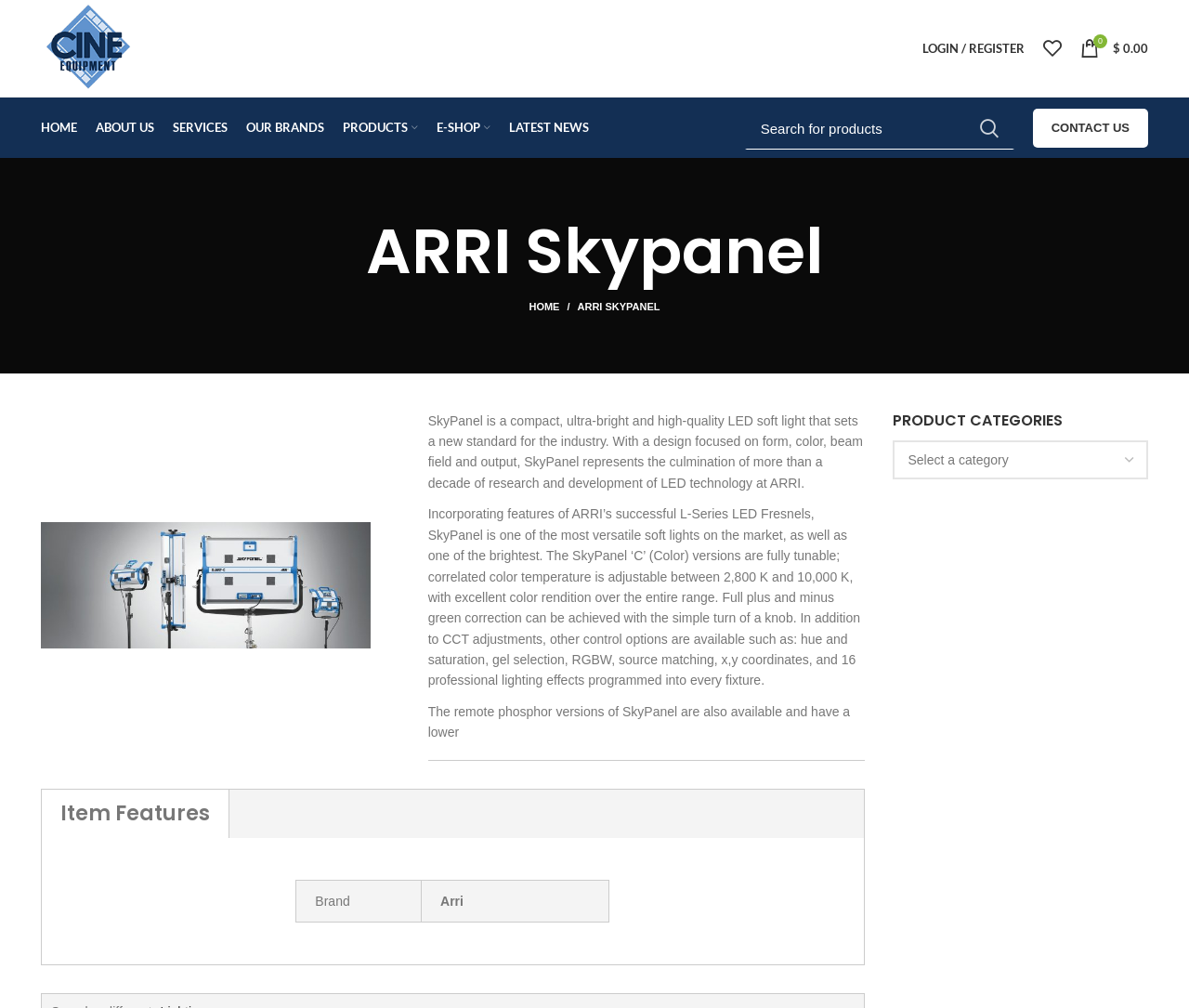How many navigation links are in the main navigation?
Look at the screenshot and provide an in-depth answer.

I found the answer by counting the number of links under the 'Main navigation' element, which are 'HOME', 'ABOUT US', 'SERVICES', 'OUR BRANDS', 'PRODUCTS', 'E-SHOP', and 'LATEST NEWS'.